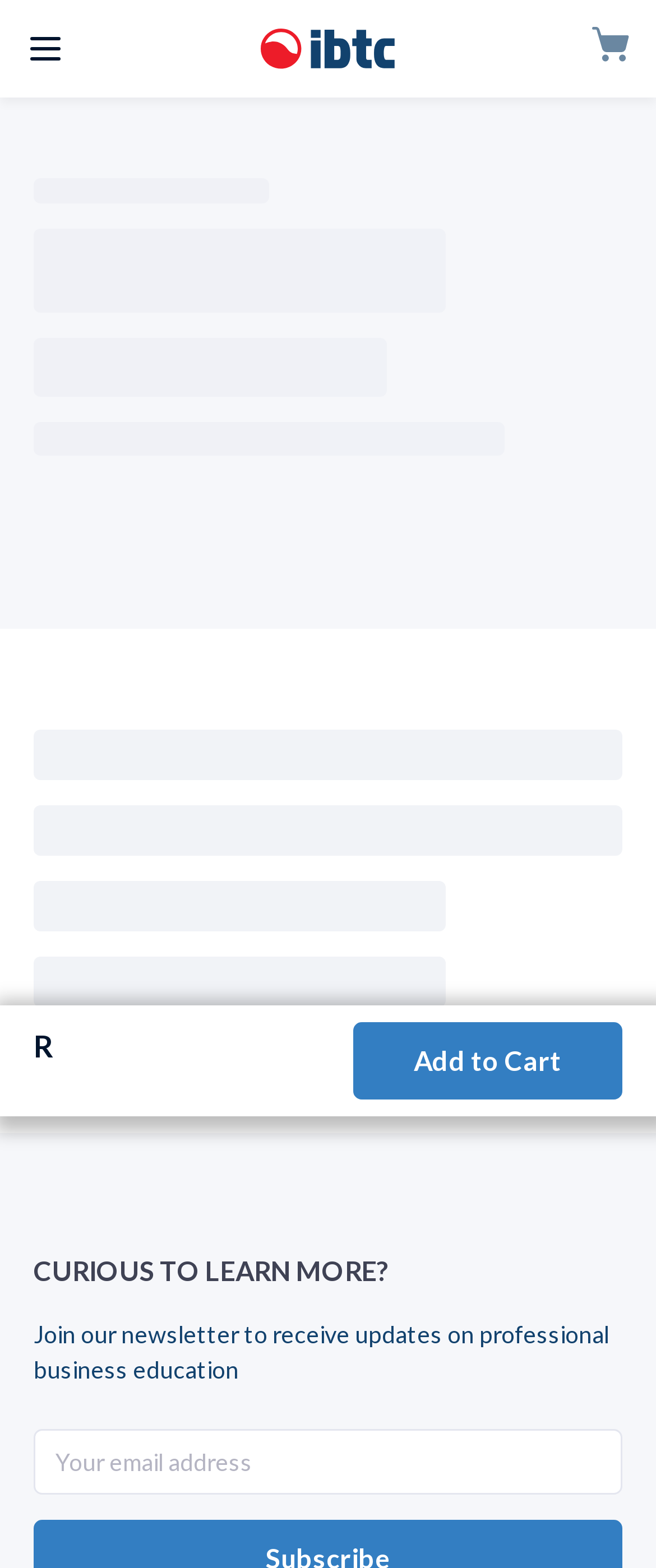What is the function of the progress bars?
Look at the screenshot and respond with a single word or phrase.

Loading